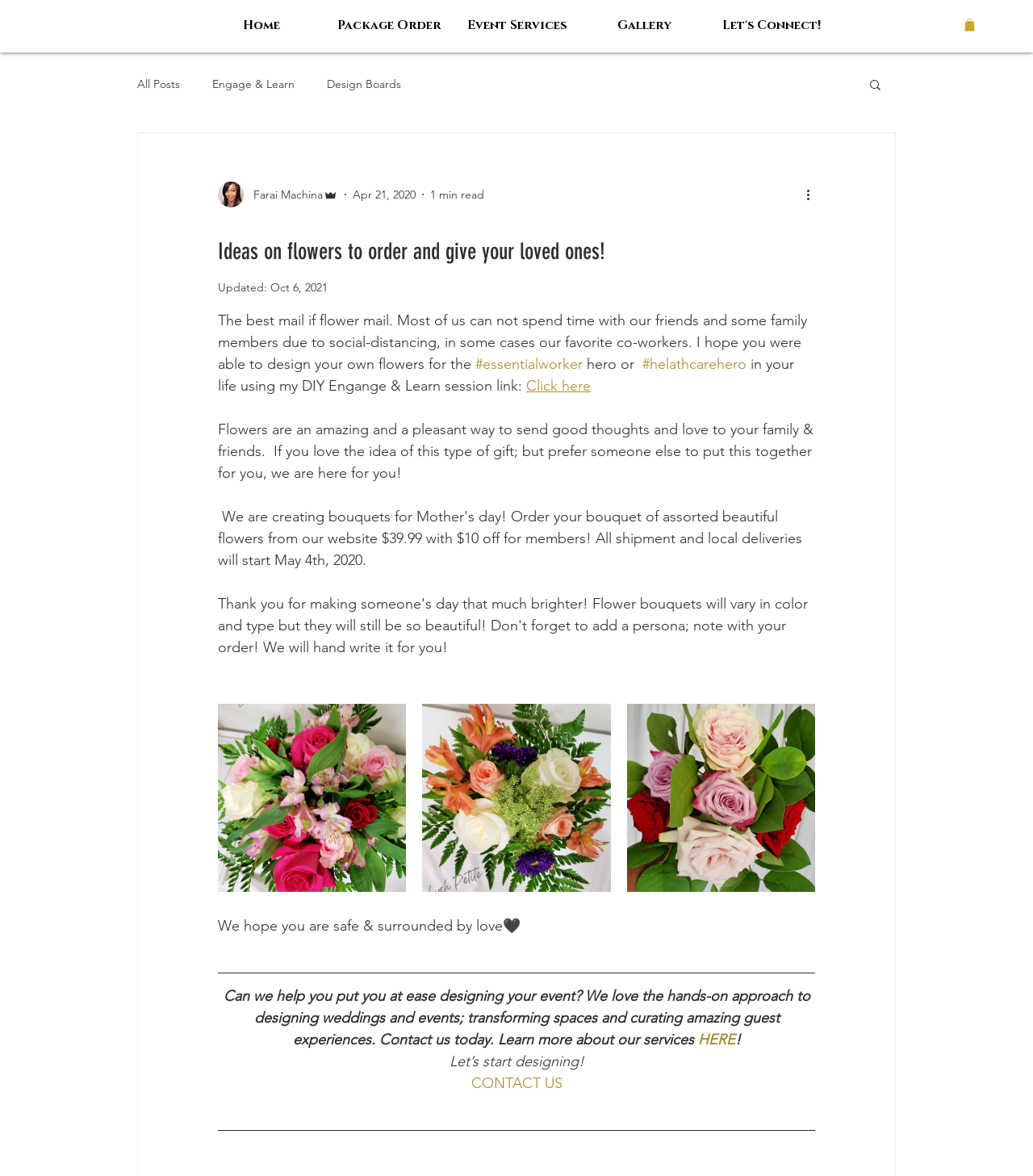Analyze the image and deliver a detailed answer to the question: How many images are there in the slideshow region?

I looked at the region element with the label 'Slideshow' but it does not provide information about the number of images it contains.